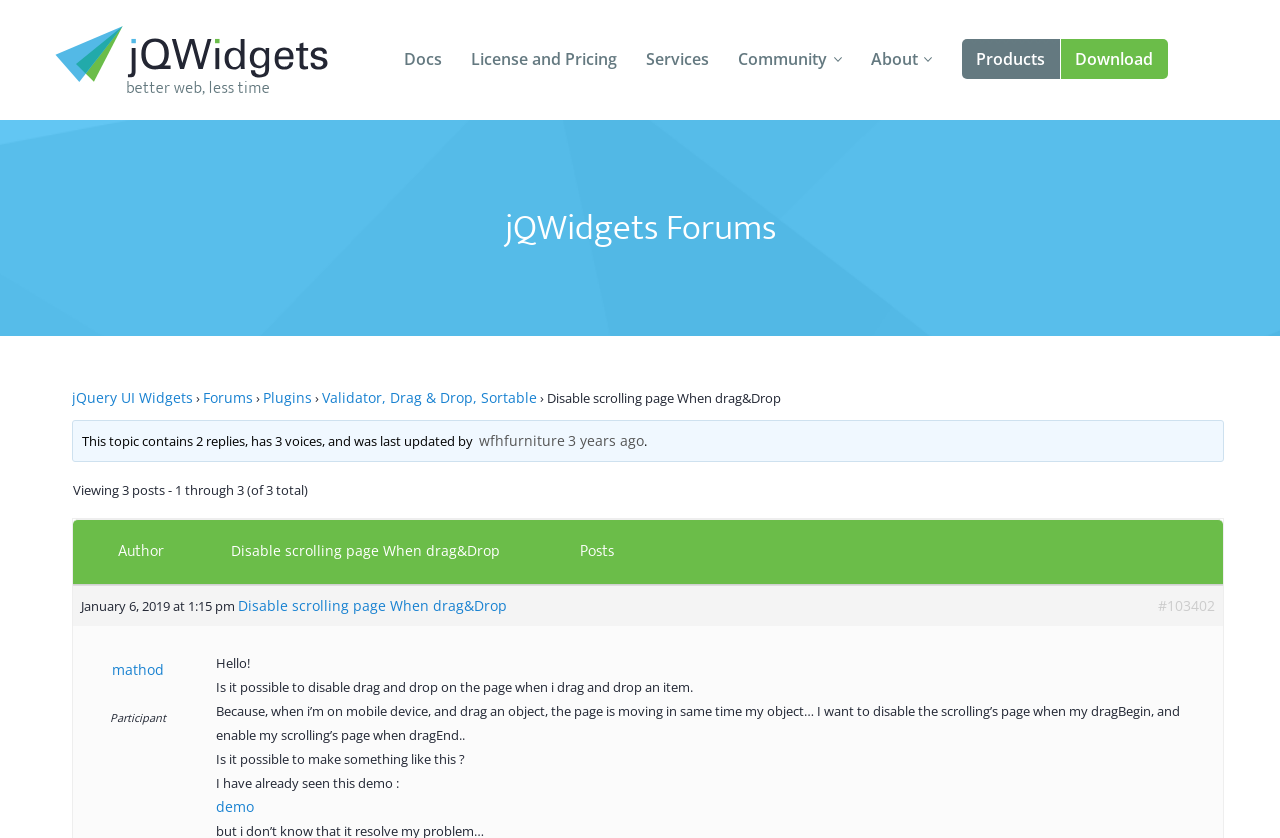Identify the bounding box coordinates of the area you need to click to perform the following instruction: "Download the product".

[0.829, 0.047, 0.912, 0.094]